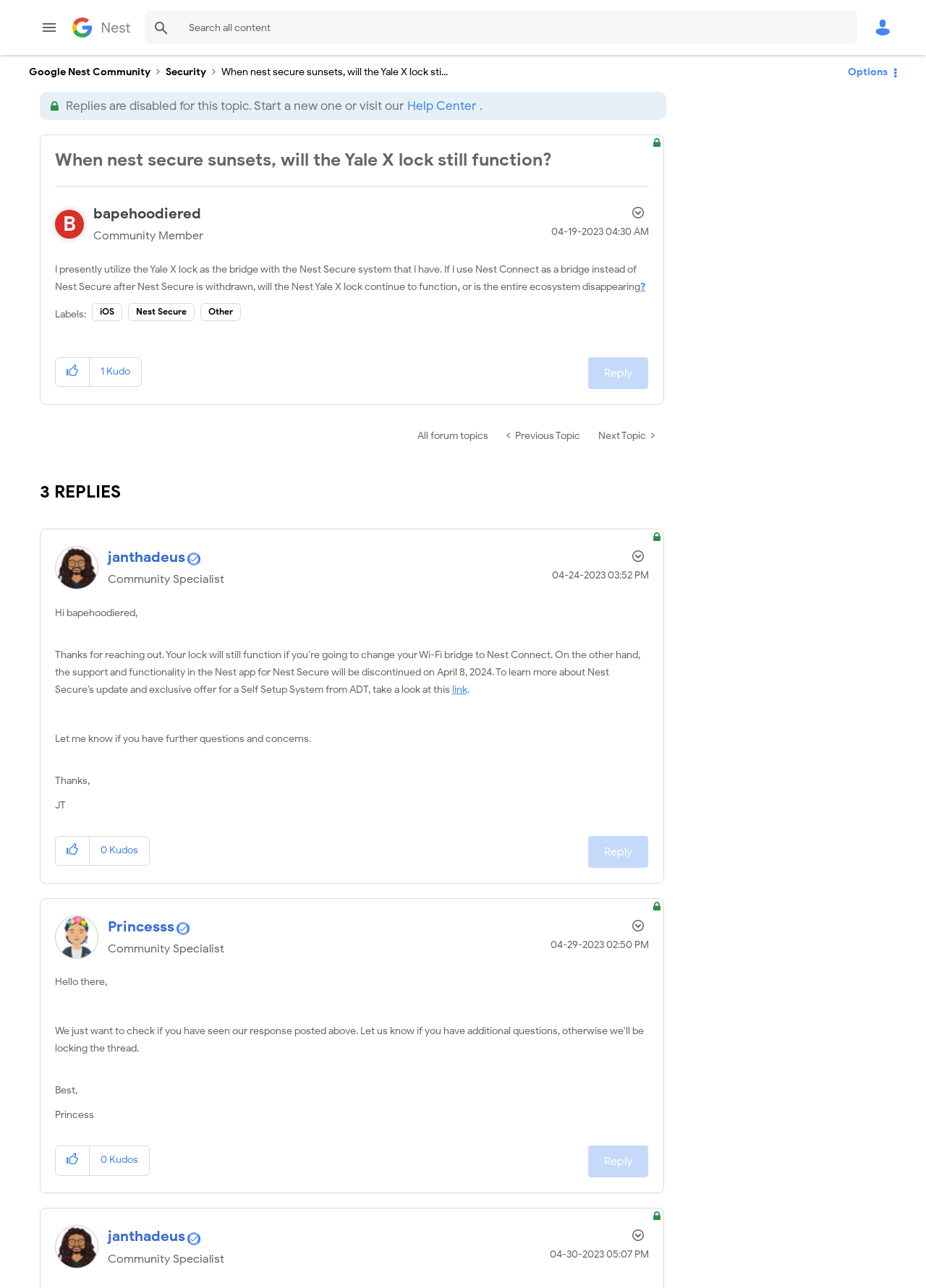What is the role of janthadeus in this community?
Please provide a comprehensive answer based on the contents of the image.

I found the role of janthadeus in this community by looking at the 'Community Specialist' image next to their name in one of the replies.